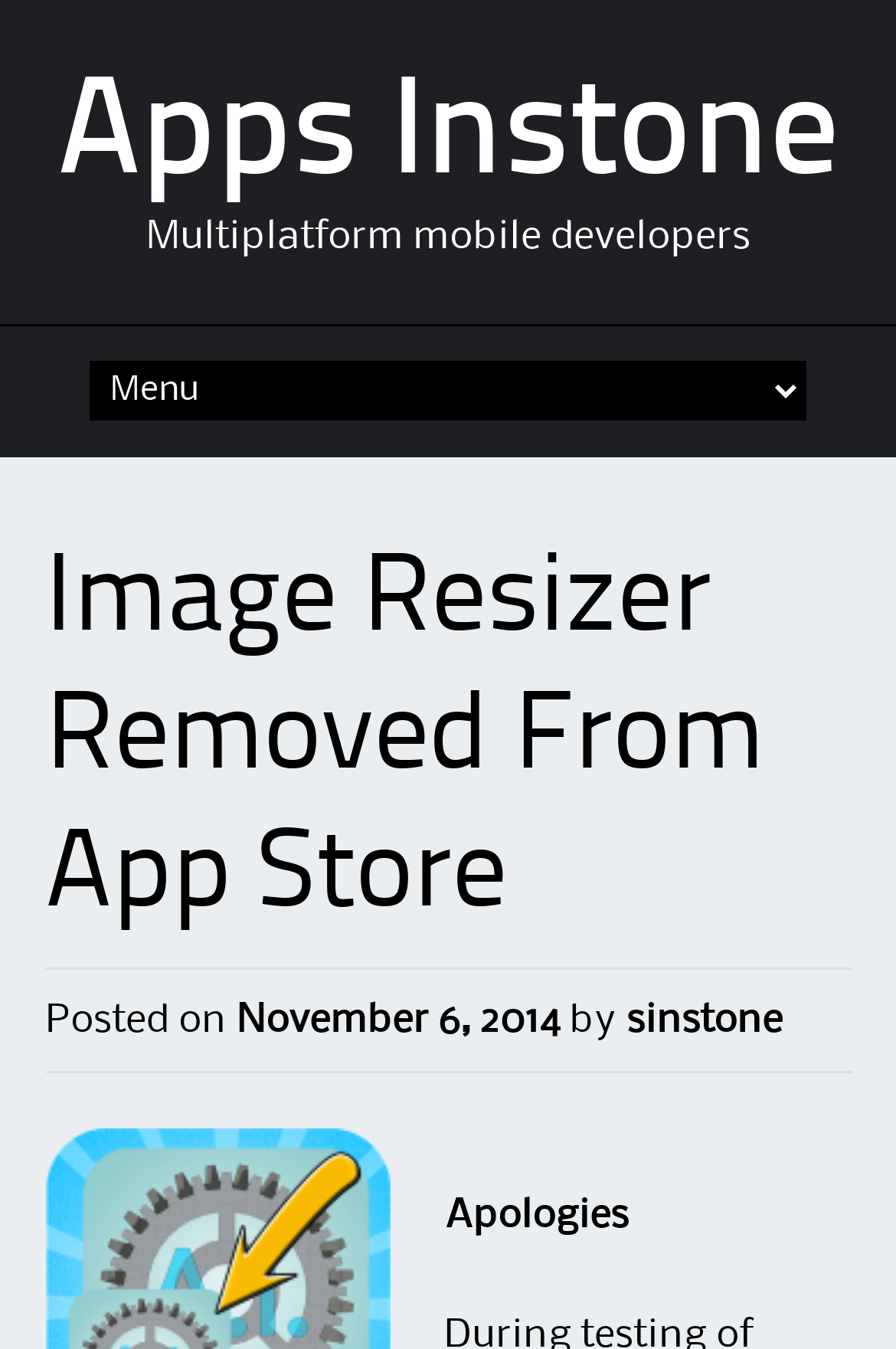Analyze the image and give a detailed response to the question:
What is the first word of the article?

The first word of the article can be found in the StaticText 'Apologies' which is located in the header section of the webpage, indicating the starting of the article content.